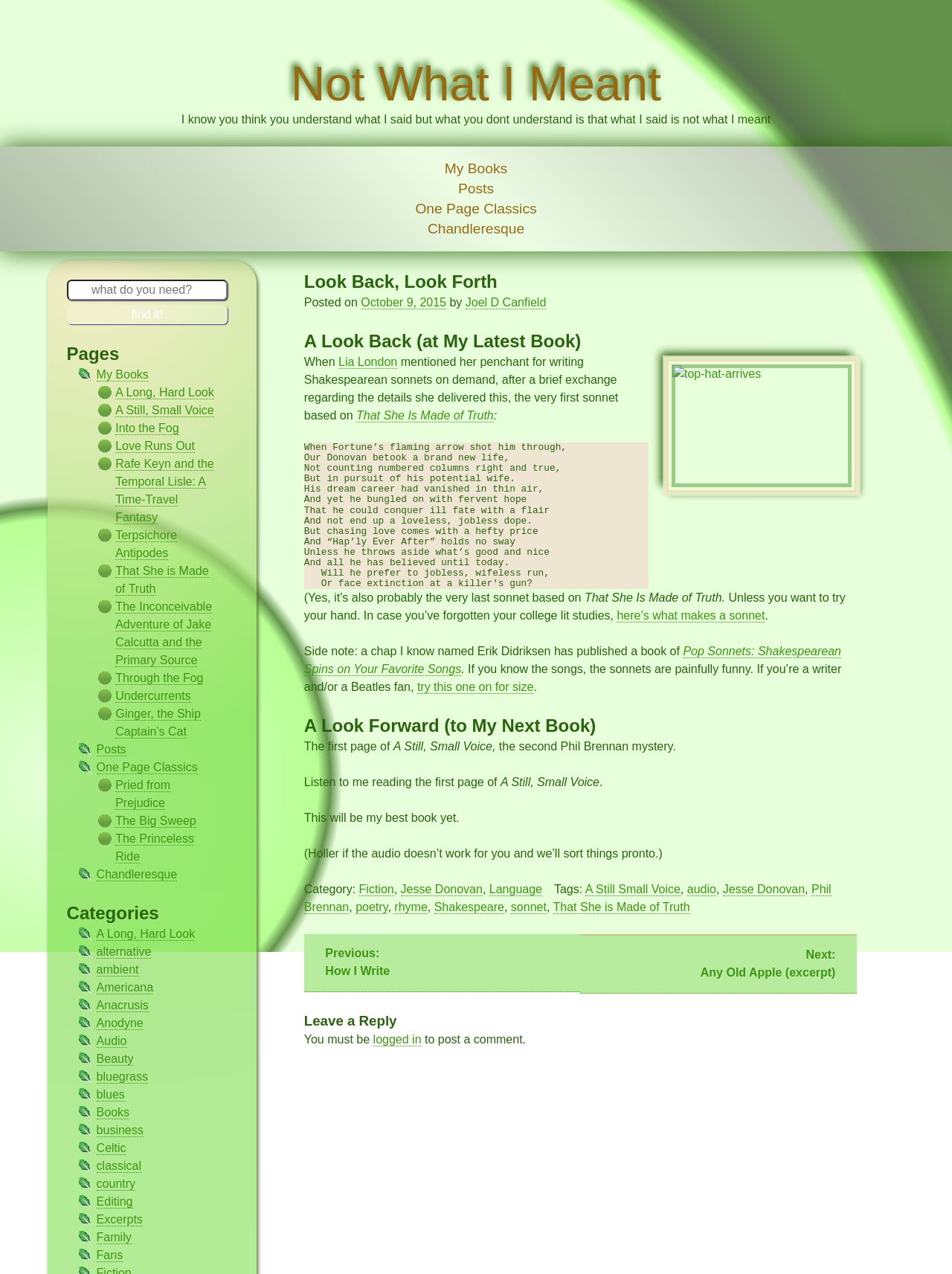Use a single word or phrase to answer the question:
What is the title of the first article?

Look Back, Look Forth